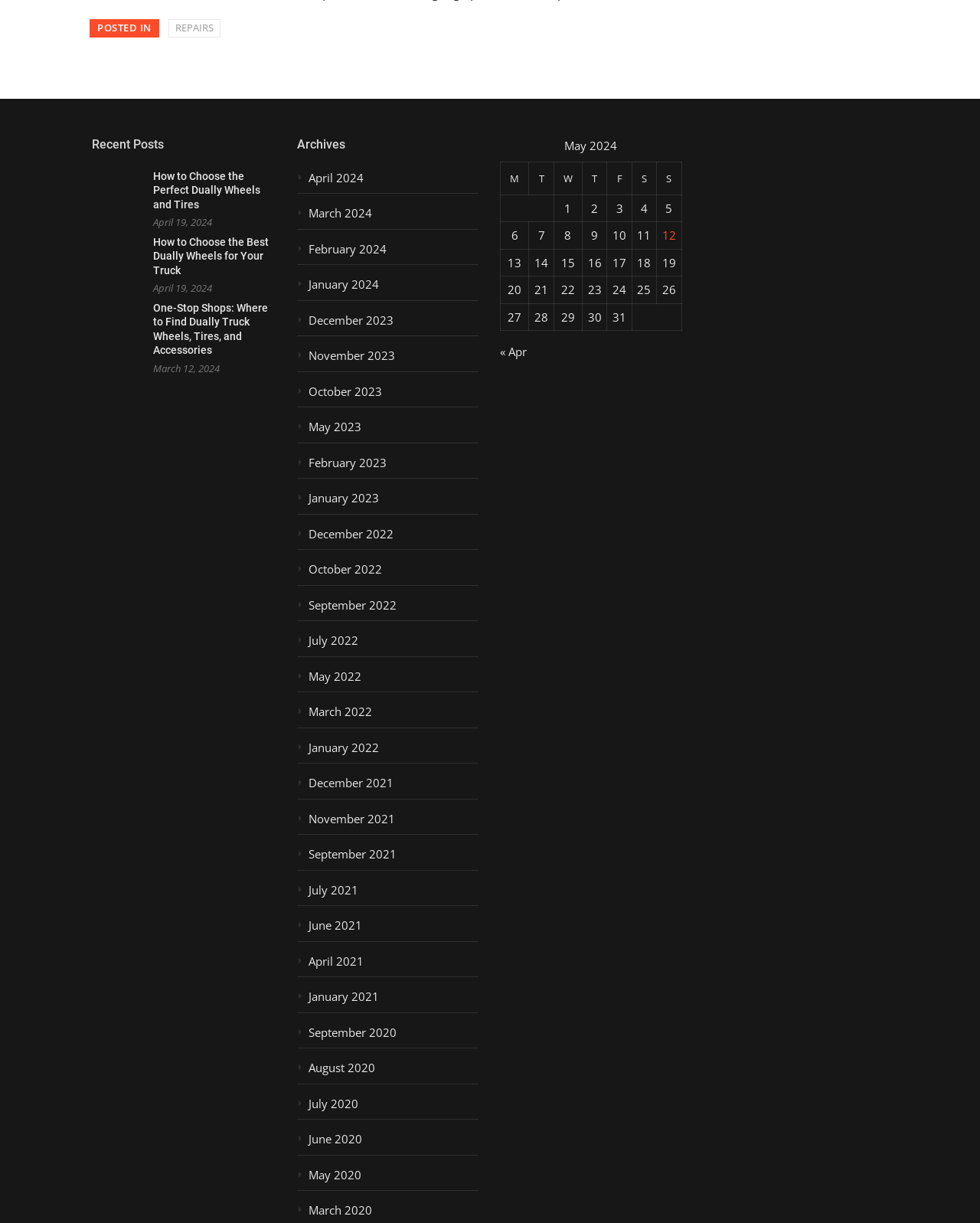Can you provide the bounding box coordinates for the element that should be clicked to implement the instruction: "Click the 'JOINING INFO' link"?

None